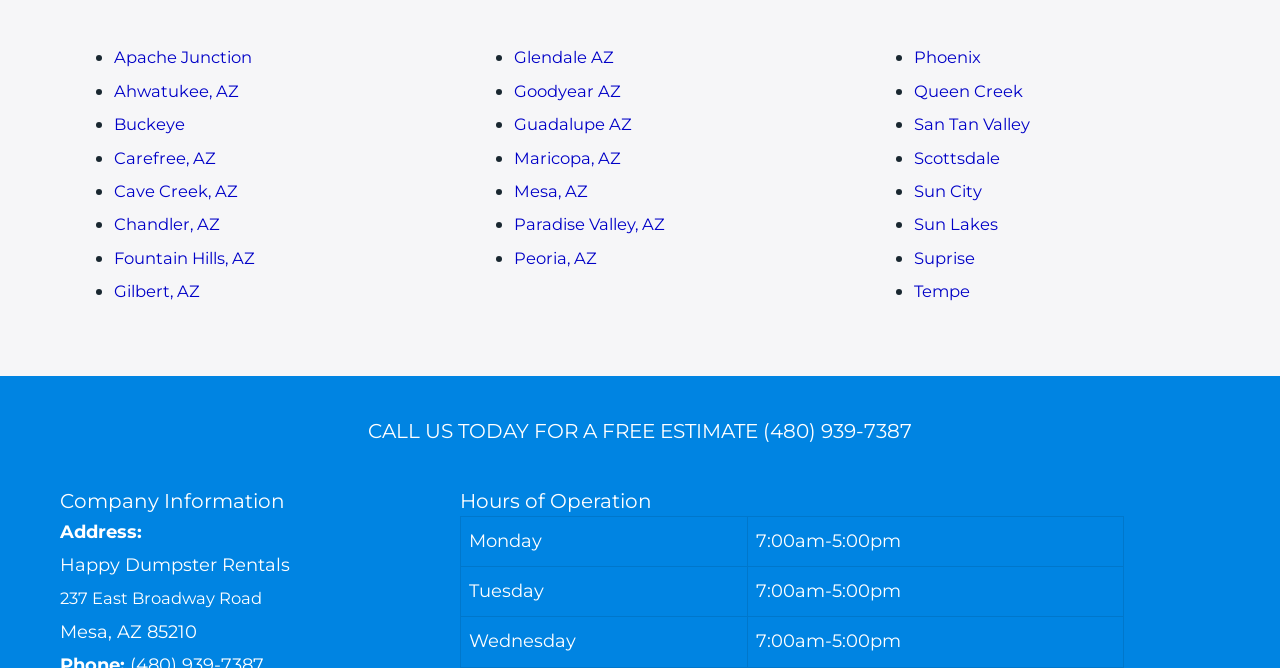Please specify the bounding box coordinates of the element that should be clicked to execute the given instruction: 'Visit the link to Phoenix'. Ensure the coordinates are four float numbers between 0 and 1, expressed as [left, top, right, bottom].

[0.714, 0.02, 0.772, 0.053]